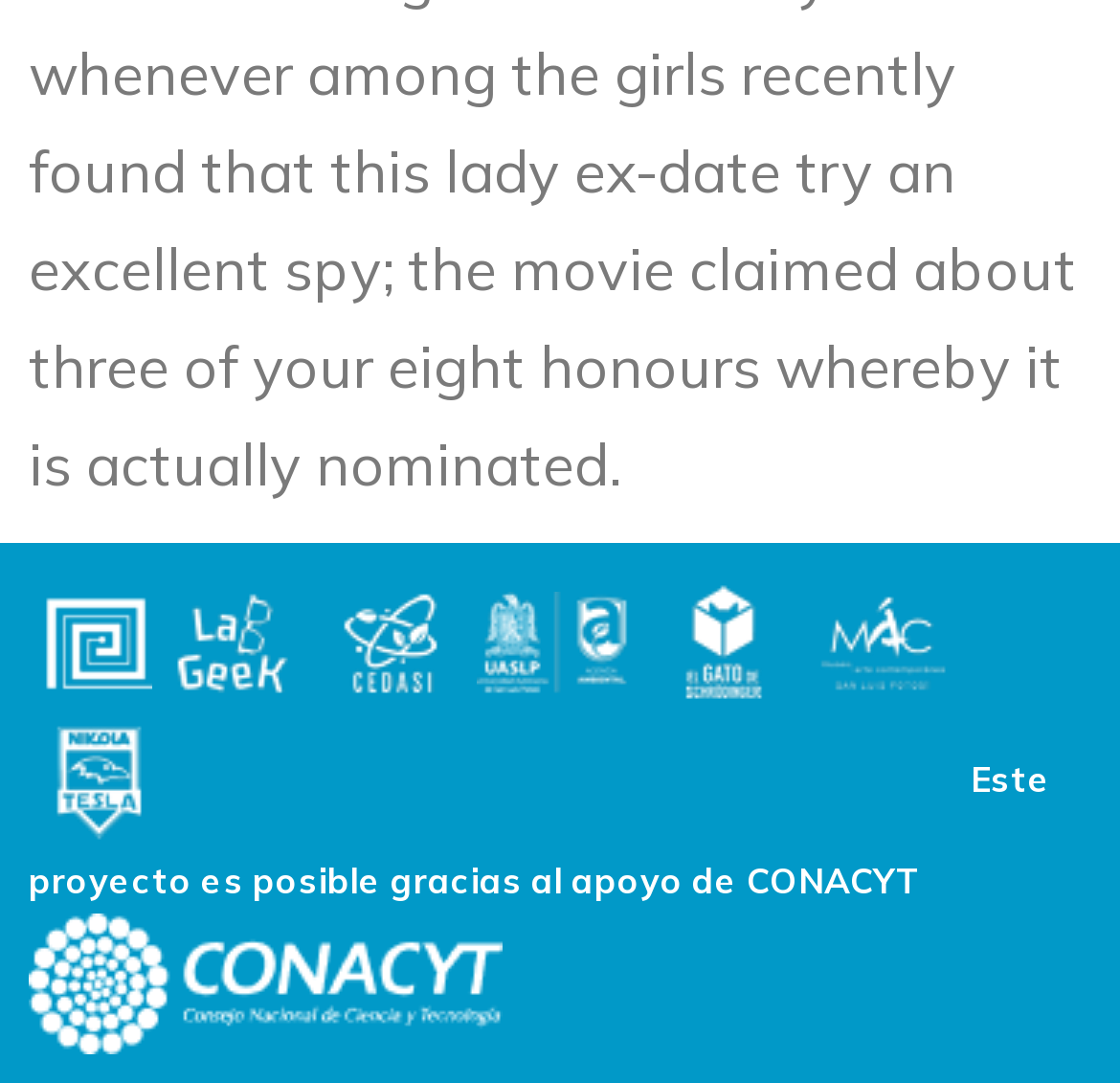Use a single word or phrase to answer this question: 
What is the purpose of the project?

Not specified